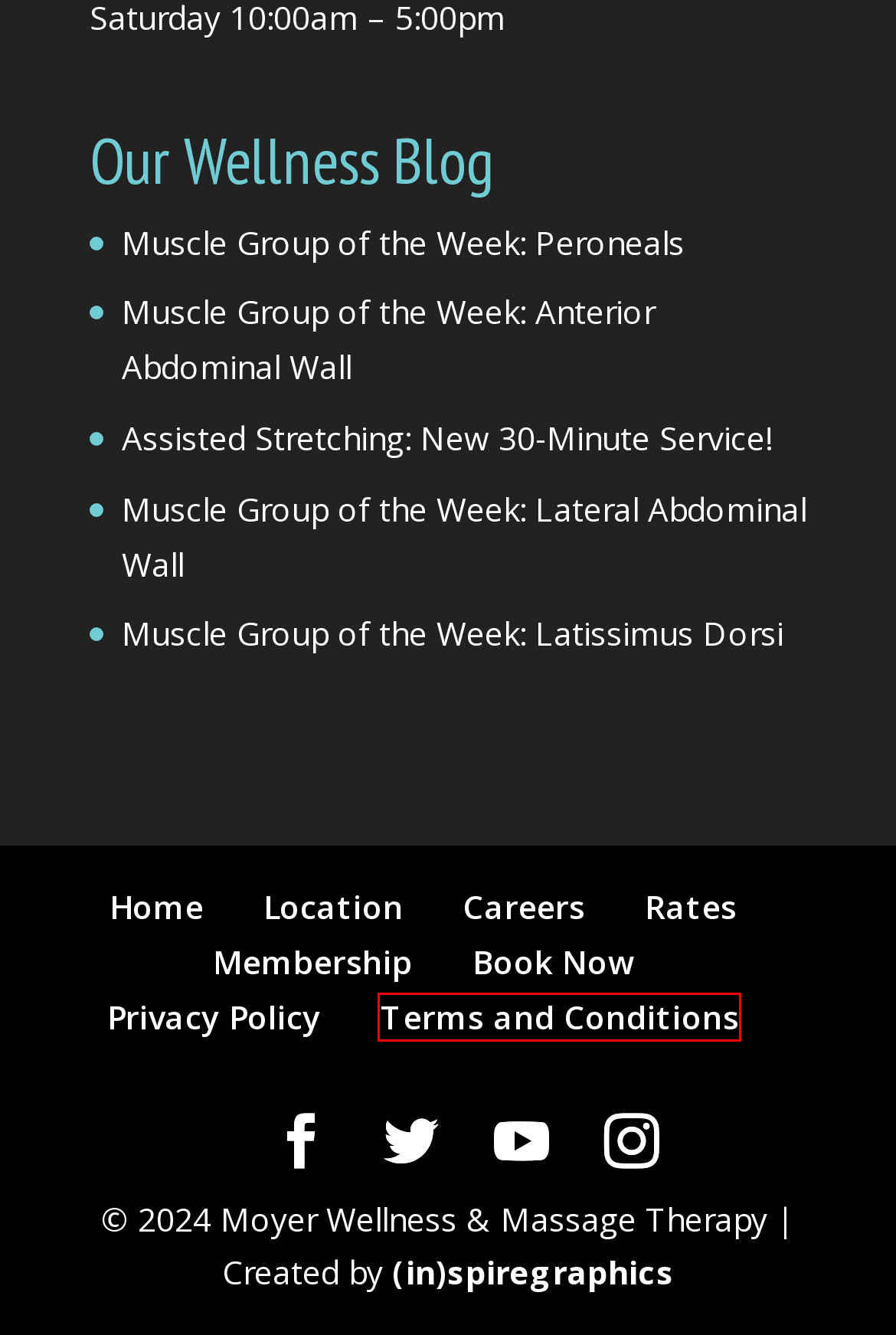Review the screenshot of a webpage containing a red bounding box around an element. Select the description that best matches the new webpage after clicking the highlighted element. The options are:
A. Muscle Group of the Week: Anterior Abdominal Wall | Moyer Total Wellness
B. Now Hiring - Moyer Total Wellness
C. Muscle Group of the Week: Latissimus Dorsi | Moyer Total Wellness
D. inspiregraphics - Website Designer
E. Muscle Group of the Week: Lateral Abdominal Wall | Moyer Total Wellness
F. Terms and Conditions - Moyer Total Wellness
G. Assisted Stretching: New 30-Minute Service! | Moyer Total Wellness
H. Rates - Moyer Total Wellness

F